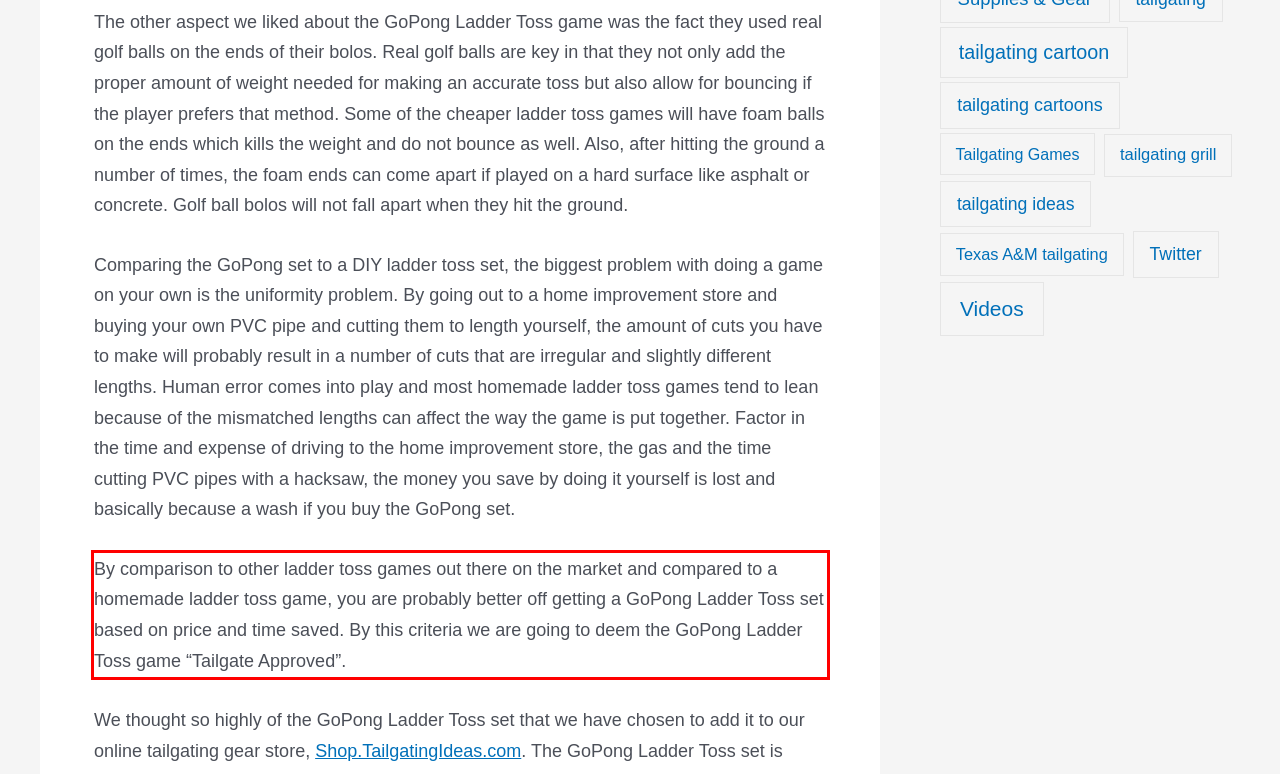Given a webpage screenshot, locate the red bounding box and extract the text content found inside it.

By comparison to other ladder toss games out there on the market and compared to a homemade ladder toss game, you are probably better off getting a GoPong Ladder Toss set based on price and time saved. By this criteria we are going to deem the GoPong Ladder Toss game “Tailgate Approved”.